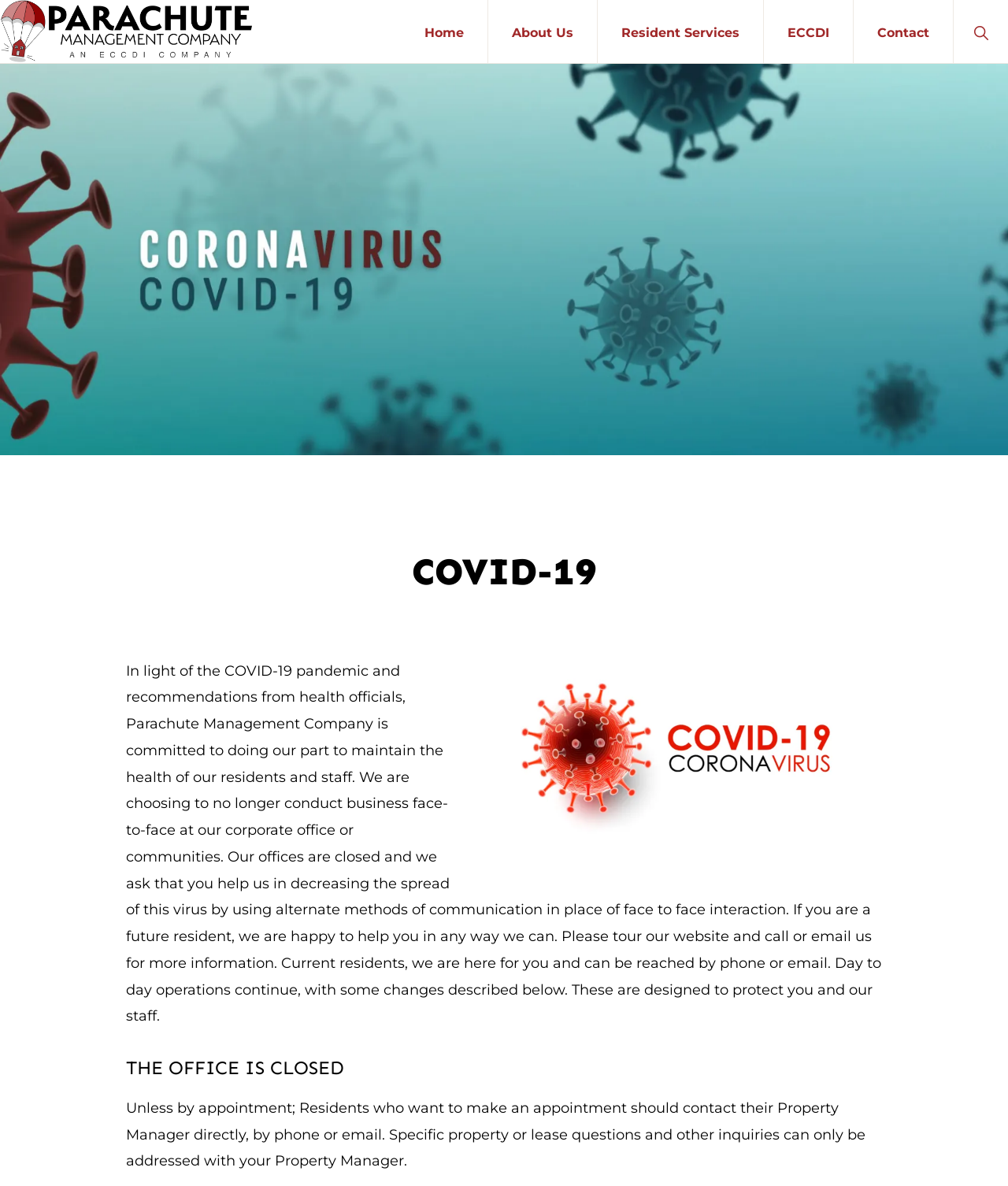Please determine the bounding box coordinates of the section I need to click to accomplish this instruction: "View Resident Services".

[0.593, 0.0, 0.757, 0.053]